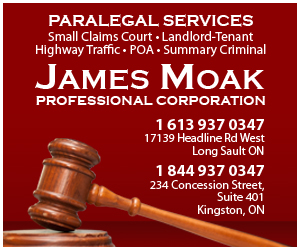Offer a detailed narrative of the image.

This promotional image features the services of James Moak Professional Corporation, specializing in paralegal assistance. The background is a rich burgundy color, which emphasizes the text and imagery. Prominently displayed are the words "PARALEGAL SERVICES," followed by a list of areas covered including Small Claims Court, Landlord-Tenant disputes, Highway Traffic related matters, and Summary Criminal cases. 

The firm's name, "JAMES MOAK," is showcased in bold, white capital letters to capture attention, with "PROFESSIONAL CORPORATION" underneath in a slightly smaller font, indicating the legal nature of the business. 

Additionally, the image incorporates a graphic of a gavel, traditionally symbolizing law and justice, which is positioned to the right. Contact information is clearly outlined, providing two phone numbers: one for Long Sault and another for Kingston, Ontario, along with their respective addresses for easy reference. This visually compelling advertisement effectively communicates the services offered and invites potential clients to reach out for legal assistance.